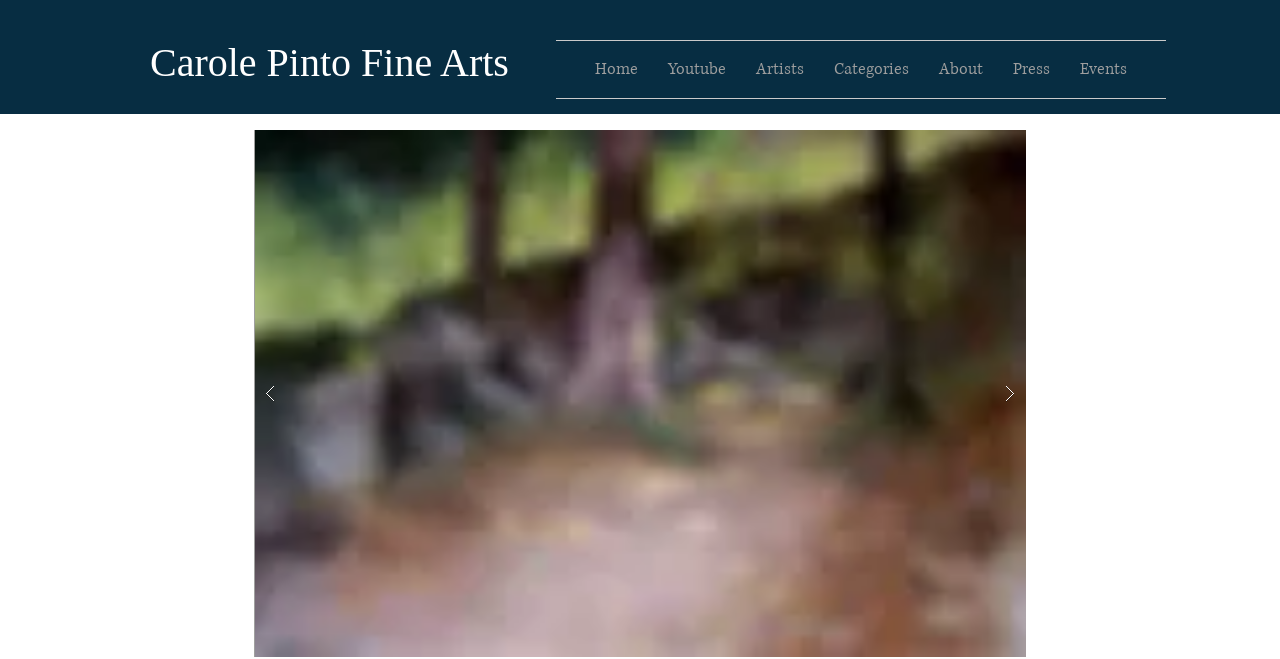Generate the text content of the main headline of the webpage.

Carole Pinto Fine Arts